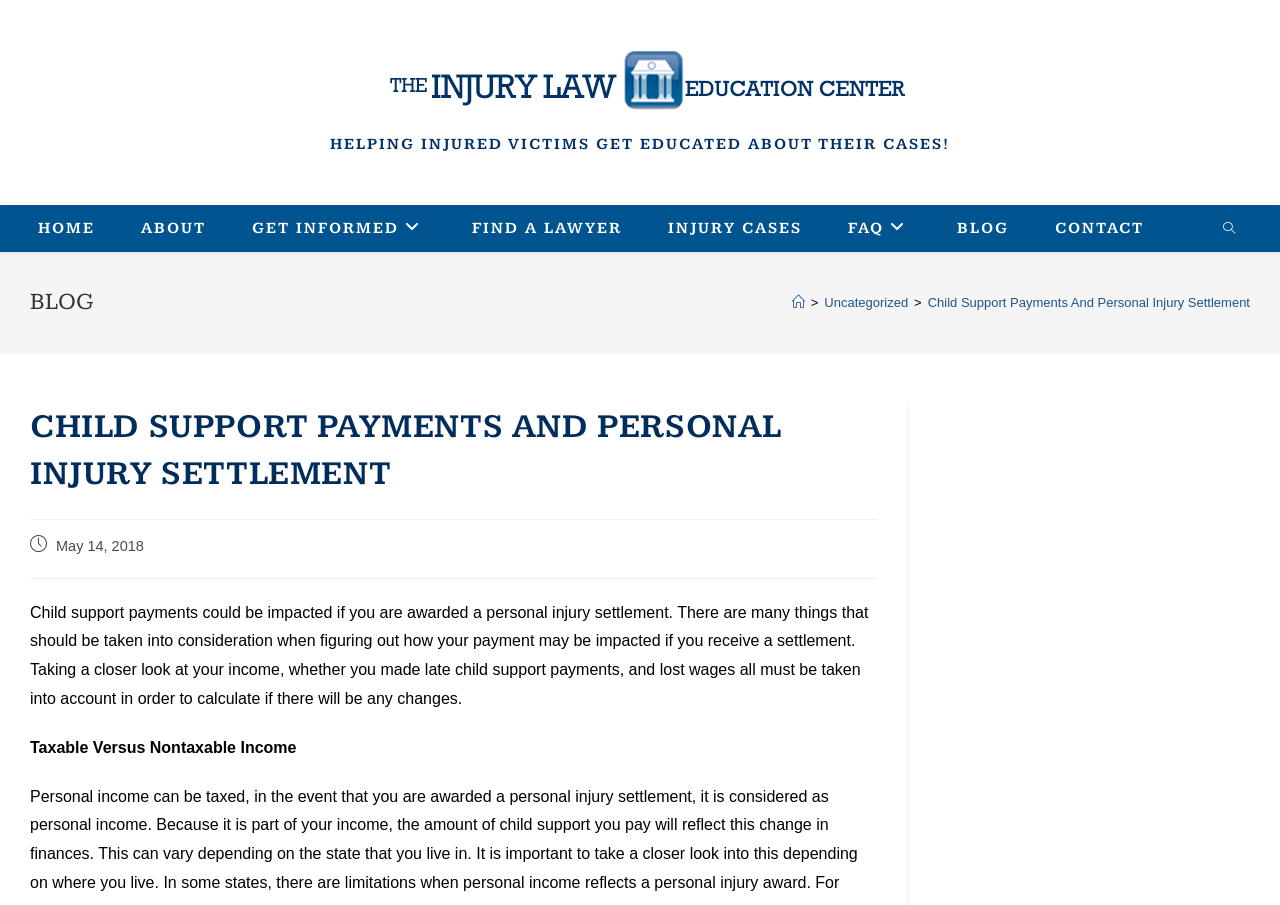Can you identify the bounding box coordinates of the clickable region needed to carry out this instruction: 'Visit the 'FIND A LAWYER' page'? The coordinates should be four float numbers within the range of 0 to 1, stated as [left, top, right, bottom].

[0.351, 0.227, 0.504, 0.278]